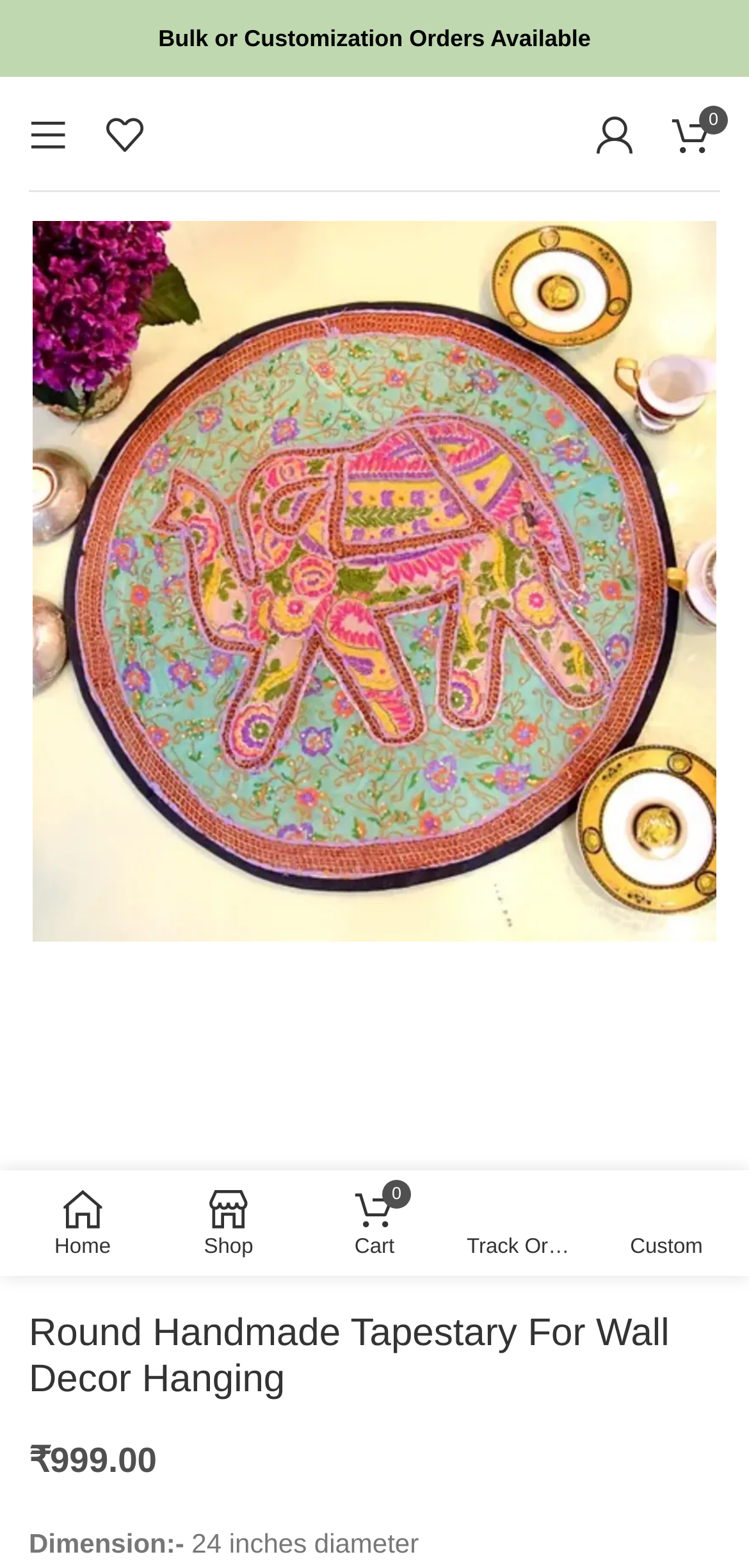Please find the bounding box coordinates of the element that must be clicked to perform the given instruction: "Go to previous product". The coordinates should be four float numbers from 0 to 1, i.e., [left, top, right, bottom].

[0.808, 0.786, 0.859, 0.811]